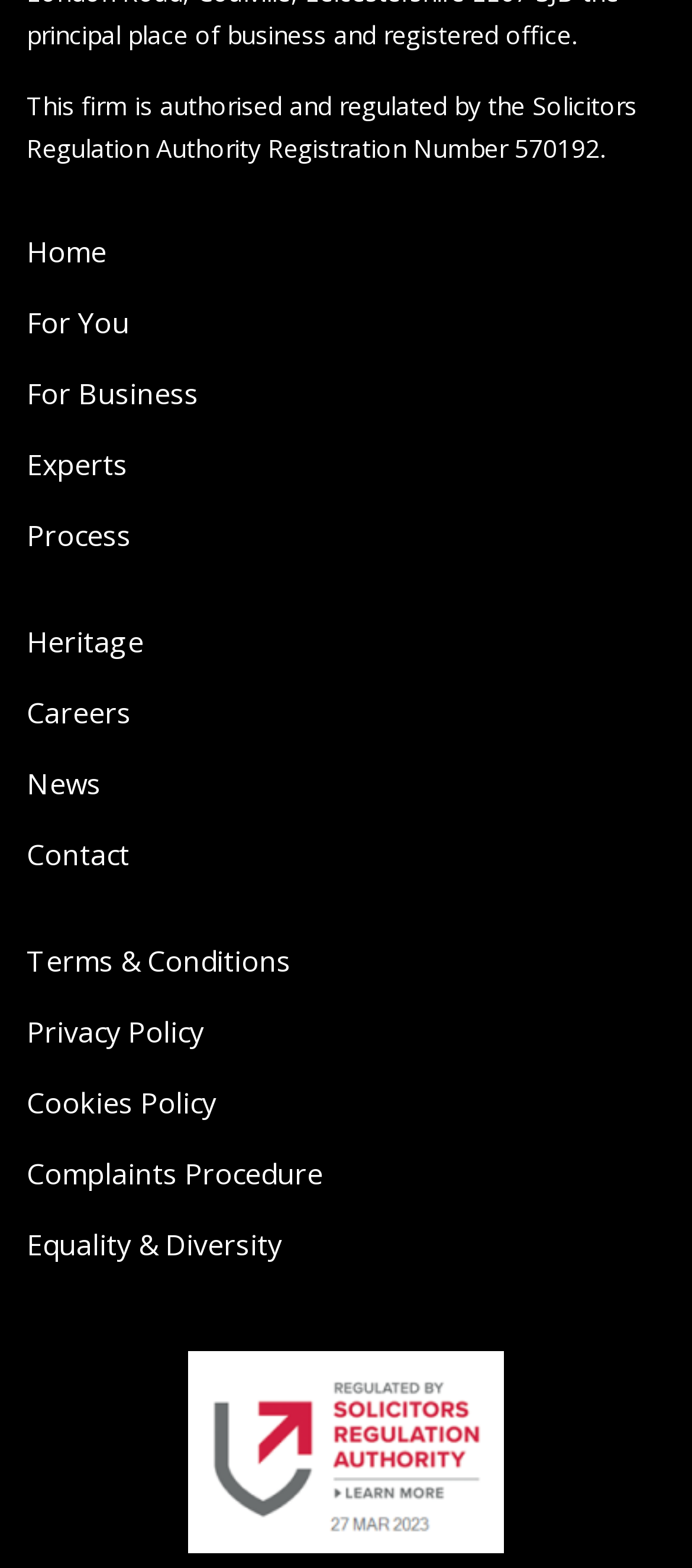Please provide a comprehensive answer to the question below using the information from the image: How many main navigation links are there?

I counted the number of links in the main navigation menu, which includes 'Home', 'For You', 'For Business', 'Experts', 'Process', 'Heritage', 'Careers', 'News', and 'Contact'. There are 9 links in total.